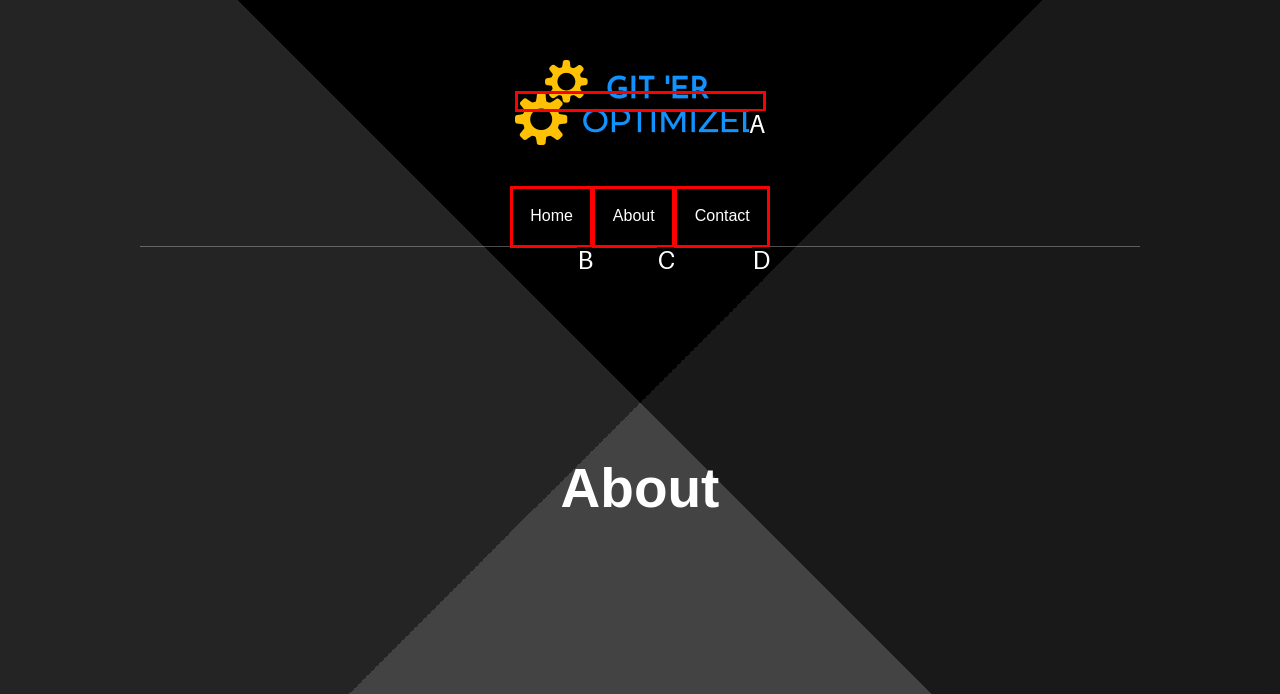Determine which option matches the element description: Home
Answer using the letter of the correct option.

B